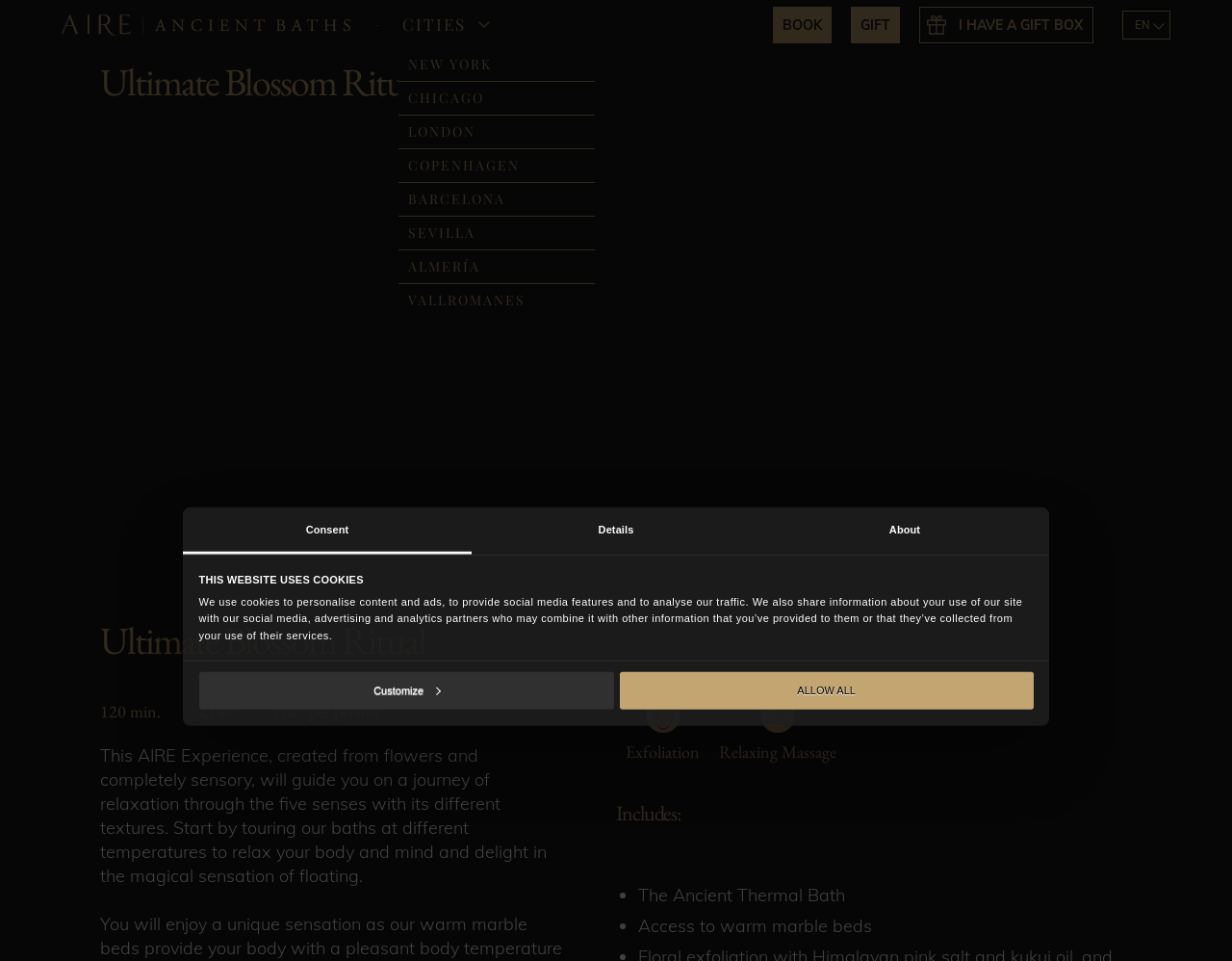How many cities are listed?
Using the information from the image, give a concise answer in one word or a short phrase.

7